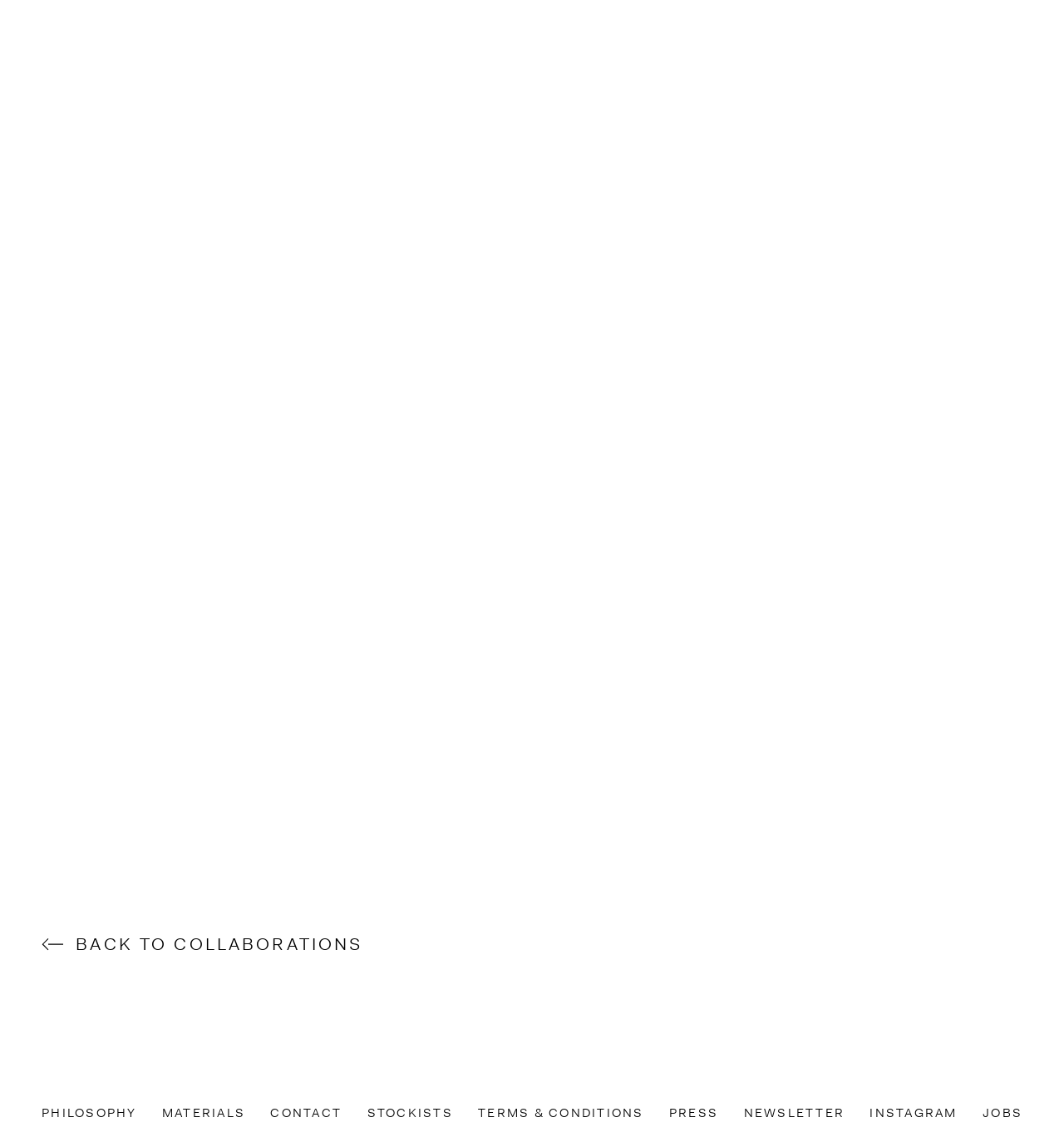Specify the bounding box coordinates for the region that must be clicked to perform the given instruction: "follow on instagram".

[0.818, 0.976, 0.9, 0.99]